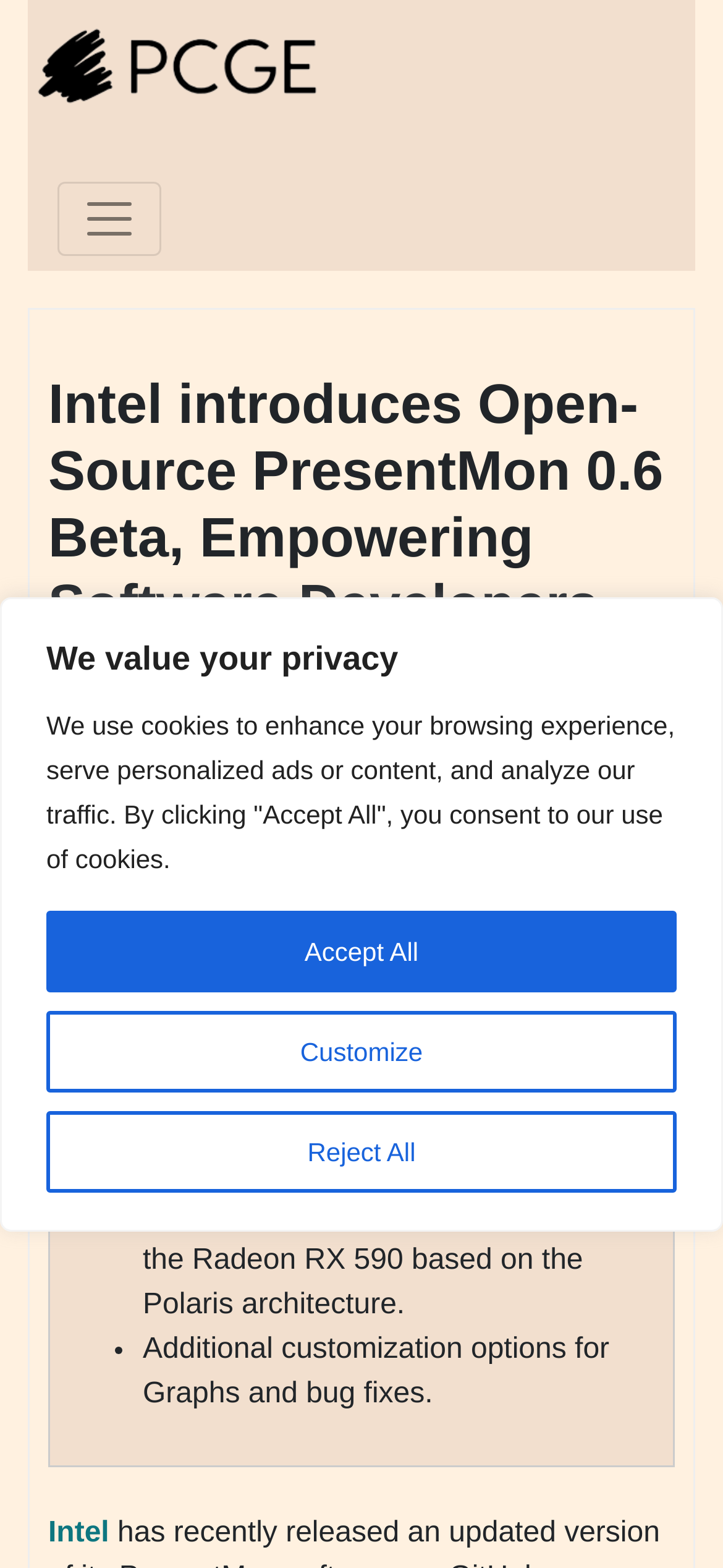Use a single word or phrase to answer the question: 
What is the name of the software mentioned in the article?

PresentMon